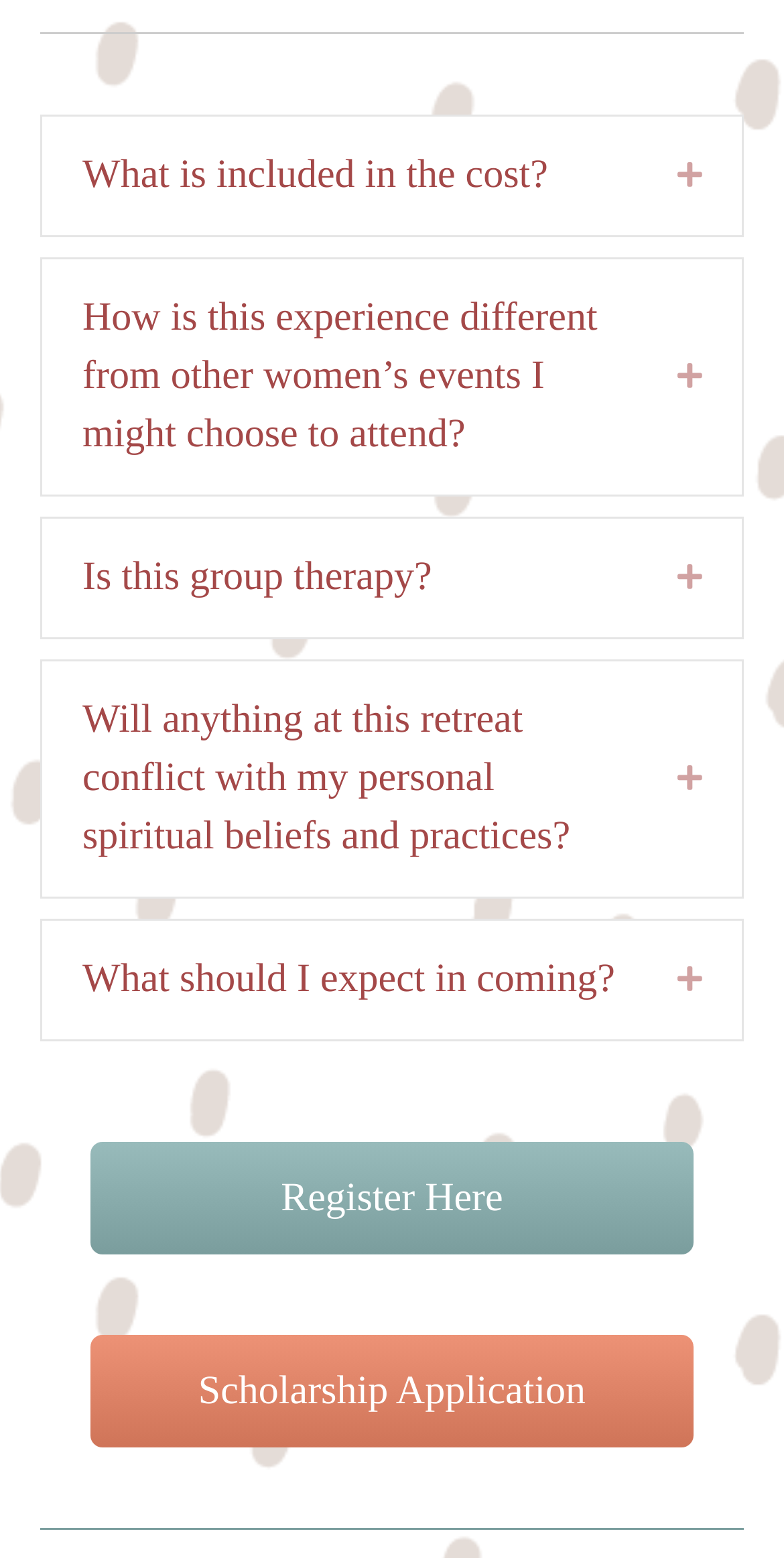What are the main topics discussed on this webpage?
Refer to the screenshot and deliver a thorough answer to the question presented.

Based on the layout tables and links on the webpage, it appears that the main topics discussed are related to a retreat, specifically answering frequently asked questions about the retreat, such as what is included in the cost, how it differs from other women's events, and what to expect.